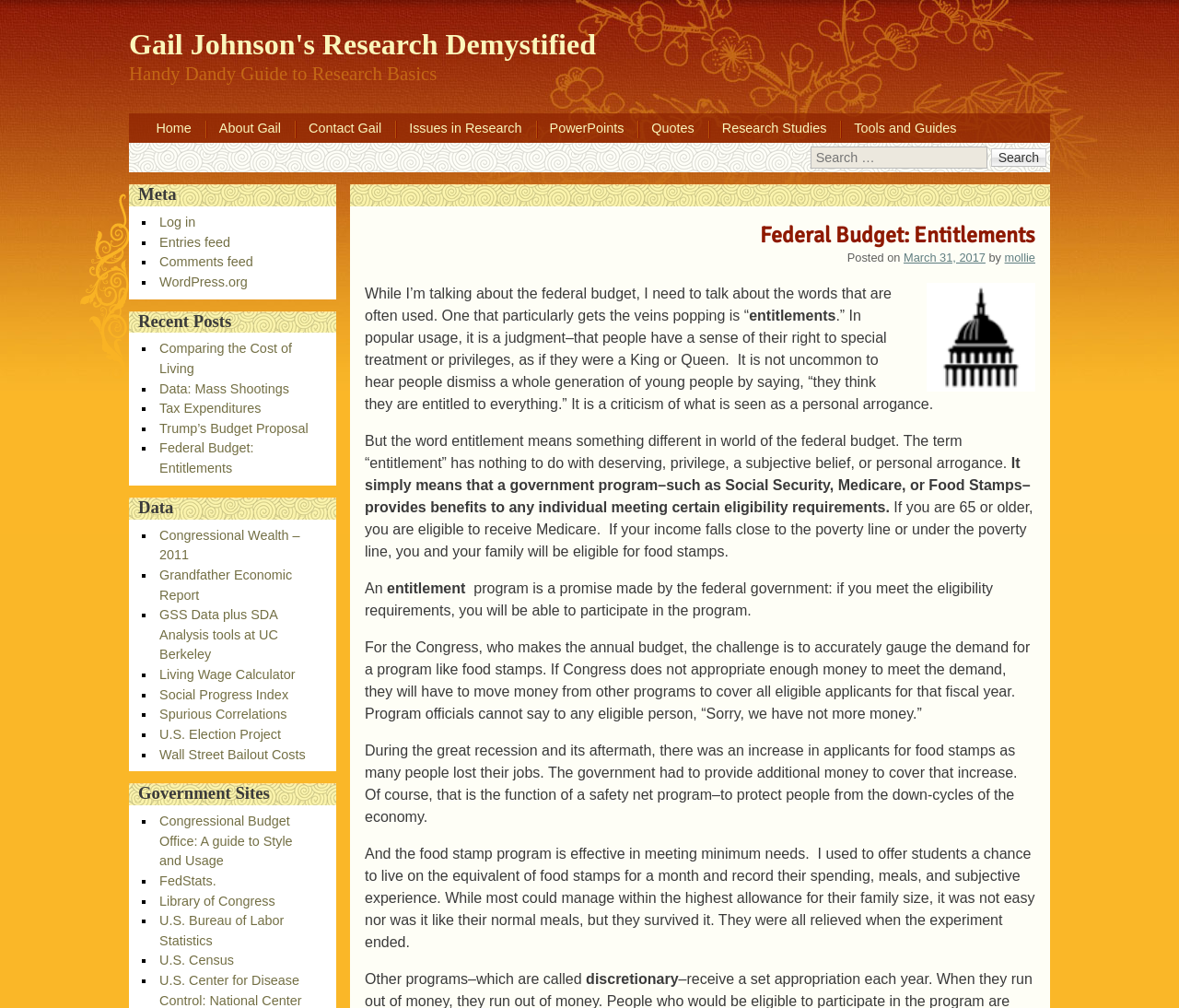What is the name of the author?
Based on the visual information, provide a detailed and comprehensive answer.

The author's name is mentioned in the heading 'Gail Johnson's Research Demystified' at the top of the webpage, and also in the link 'About Gail' in the navigation menu.